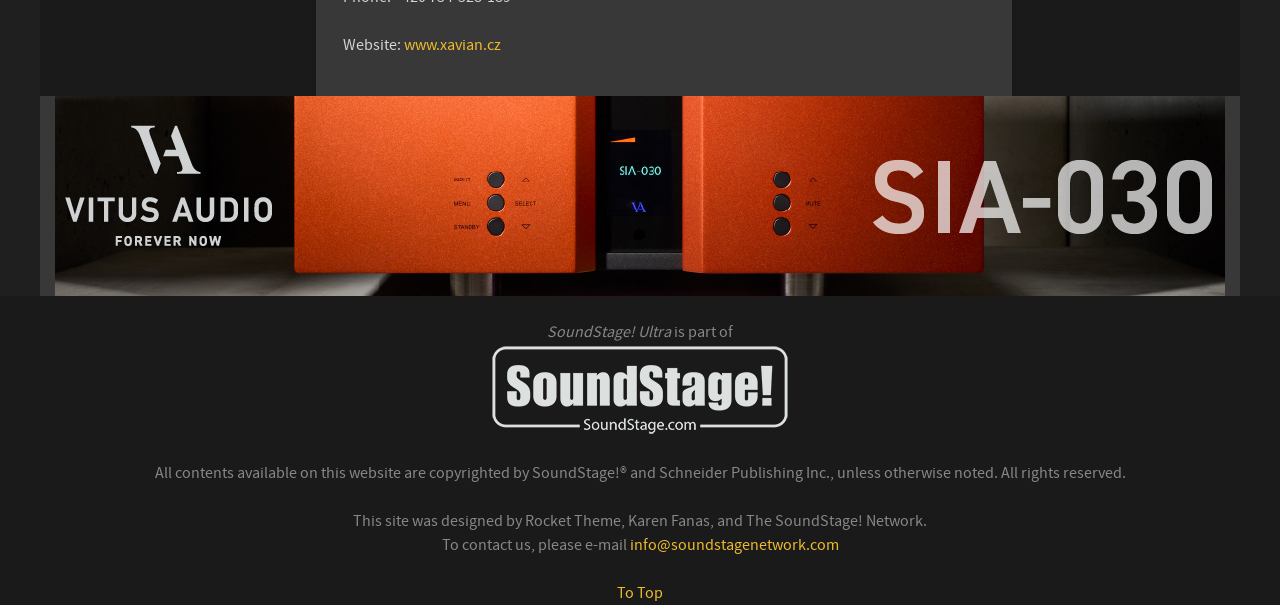Give a short answer to this question using one word or a phrase:
What is the email address to contact the website?

info@soundstagenetwork.com